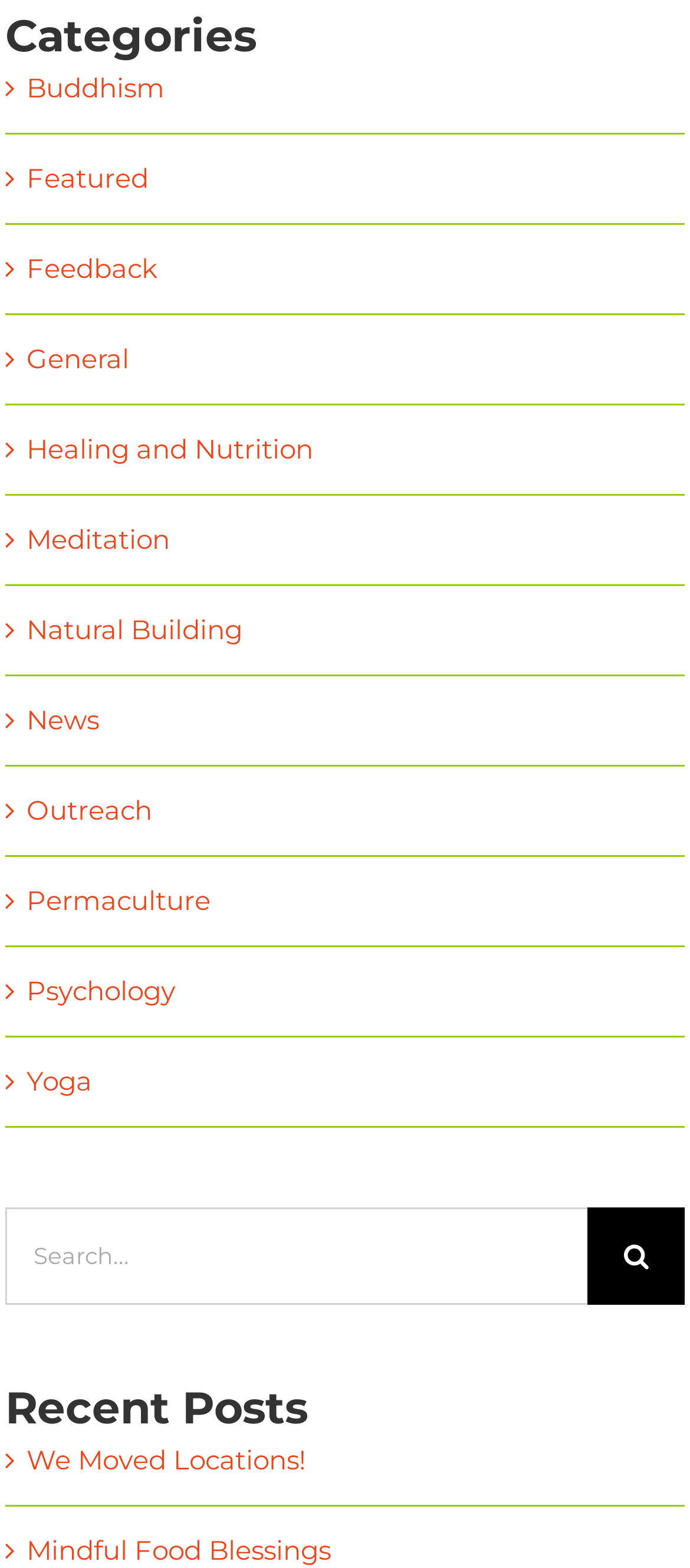Based on the element description: "Featured", identify the bounding box coordinates for this UI element. The coordinates must be four float numbers between 0 and 1, listed as [left, top, right, bottom].

[0.038, 0.097, 0.967, 0.131]